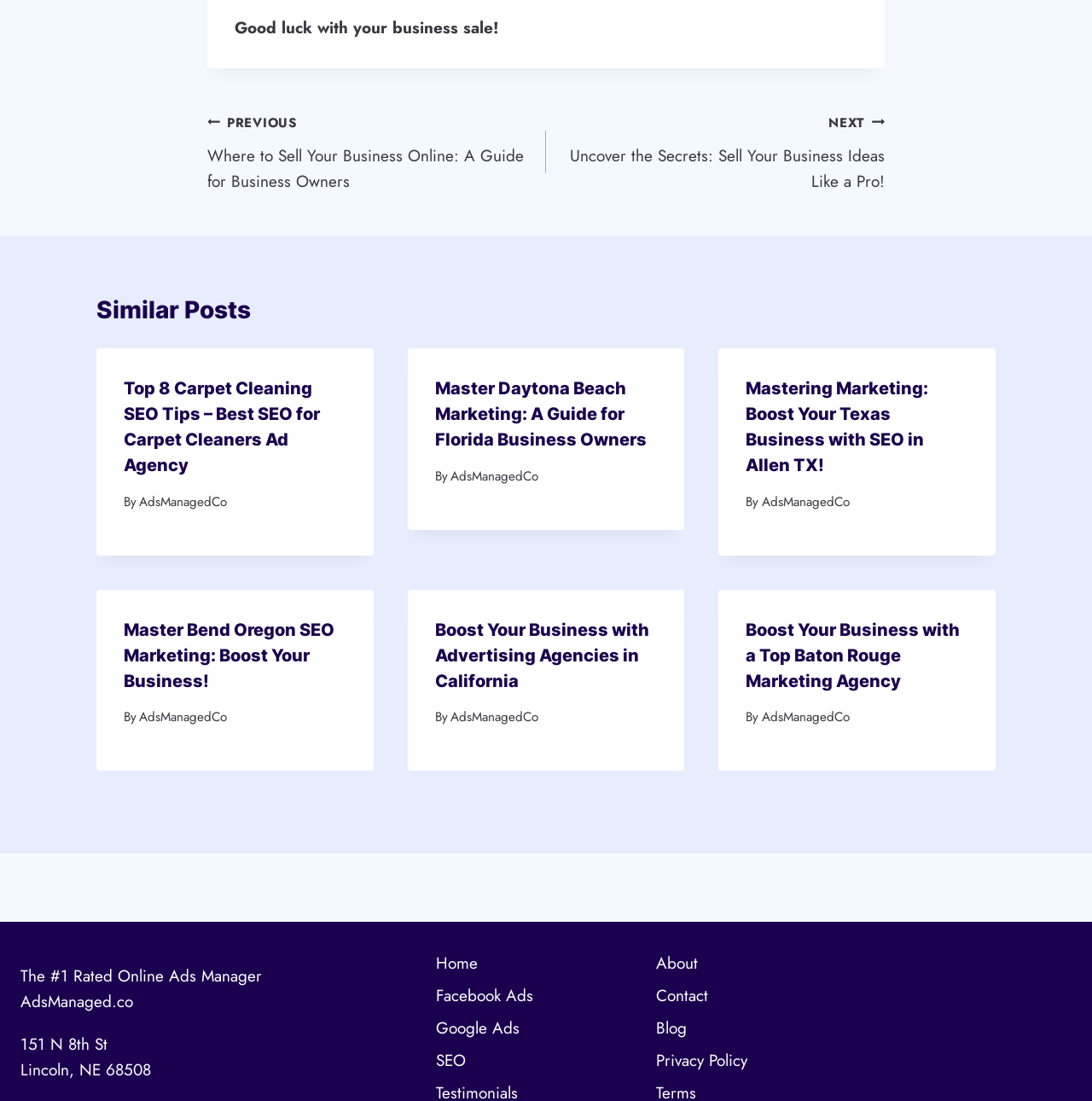Show the bounding box coordinates of the element that should be clicked to complete the task: "Check the 'Blog'".

[0.601, 0.919, 0.779, 0.949]